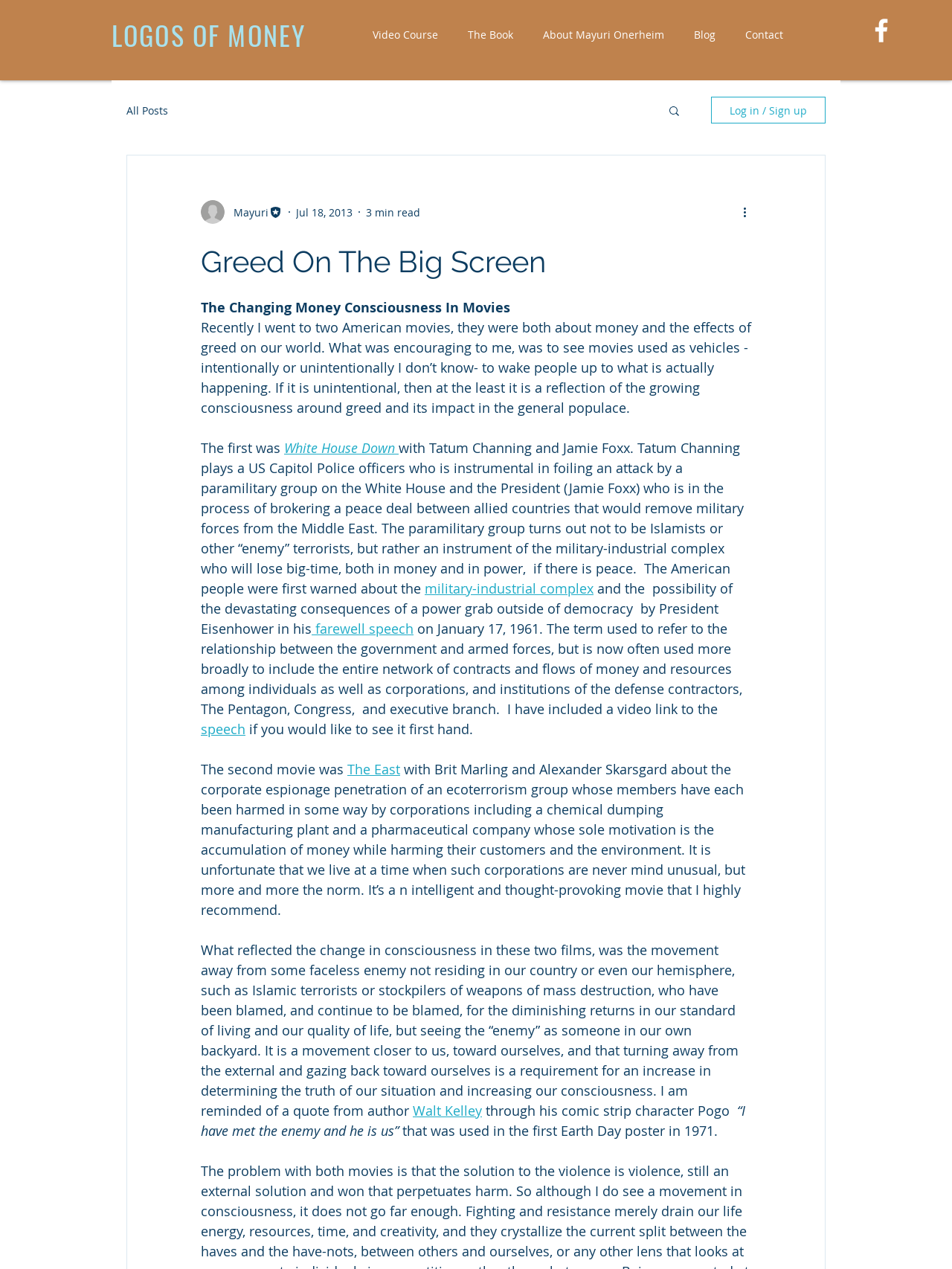Please answer the following question as detailed as possible based on the image: 
What is the name of the author of the blog post?

I found the author's name by looking at the generic element with the text 'Mayuri' which is located near the top of the webpage, below the blog post title.